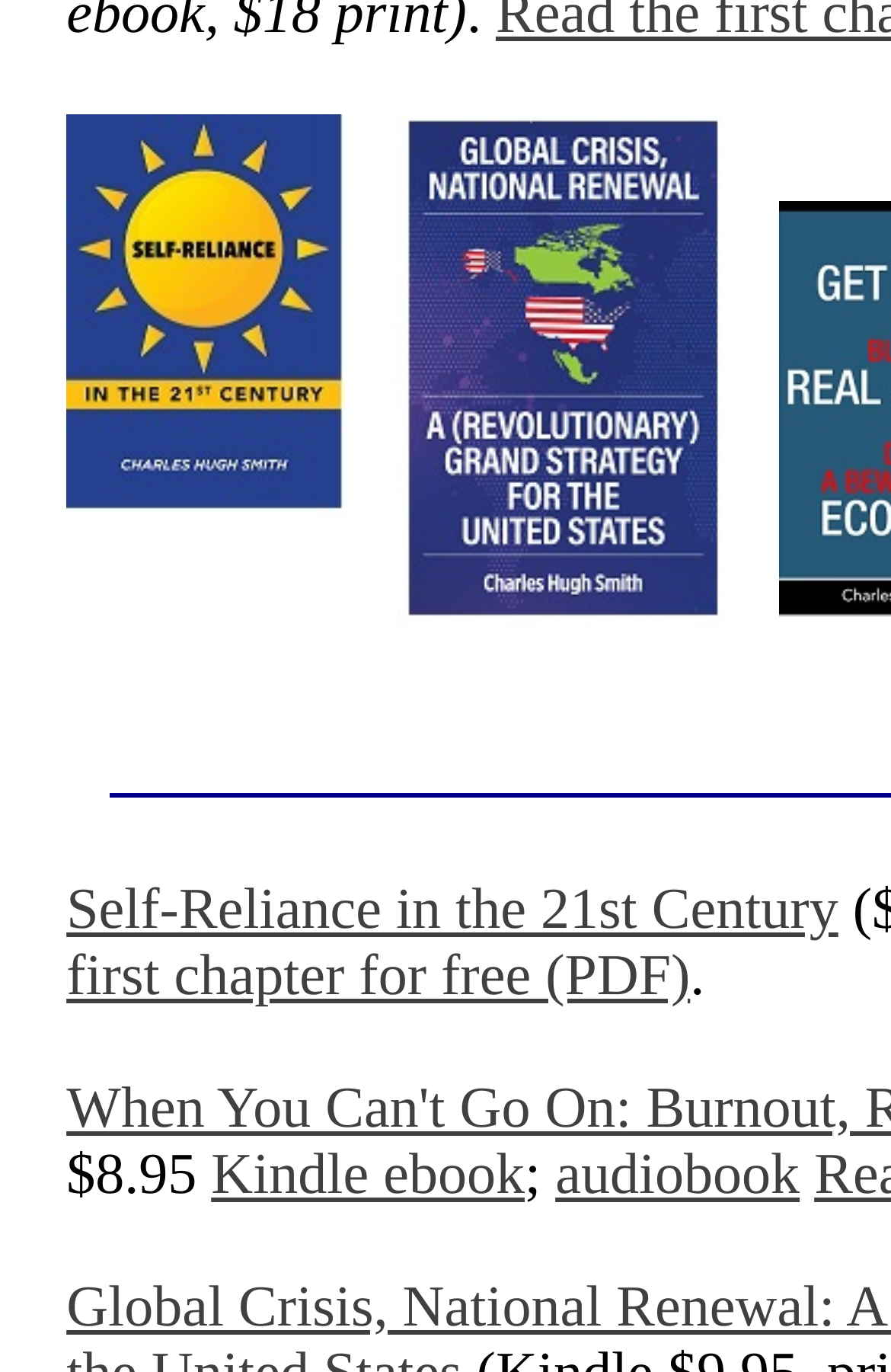Please give a short response to the question using one word or a phrase:
What is the format of the second link?

Kindle ebook